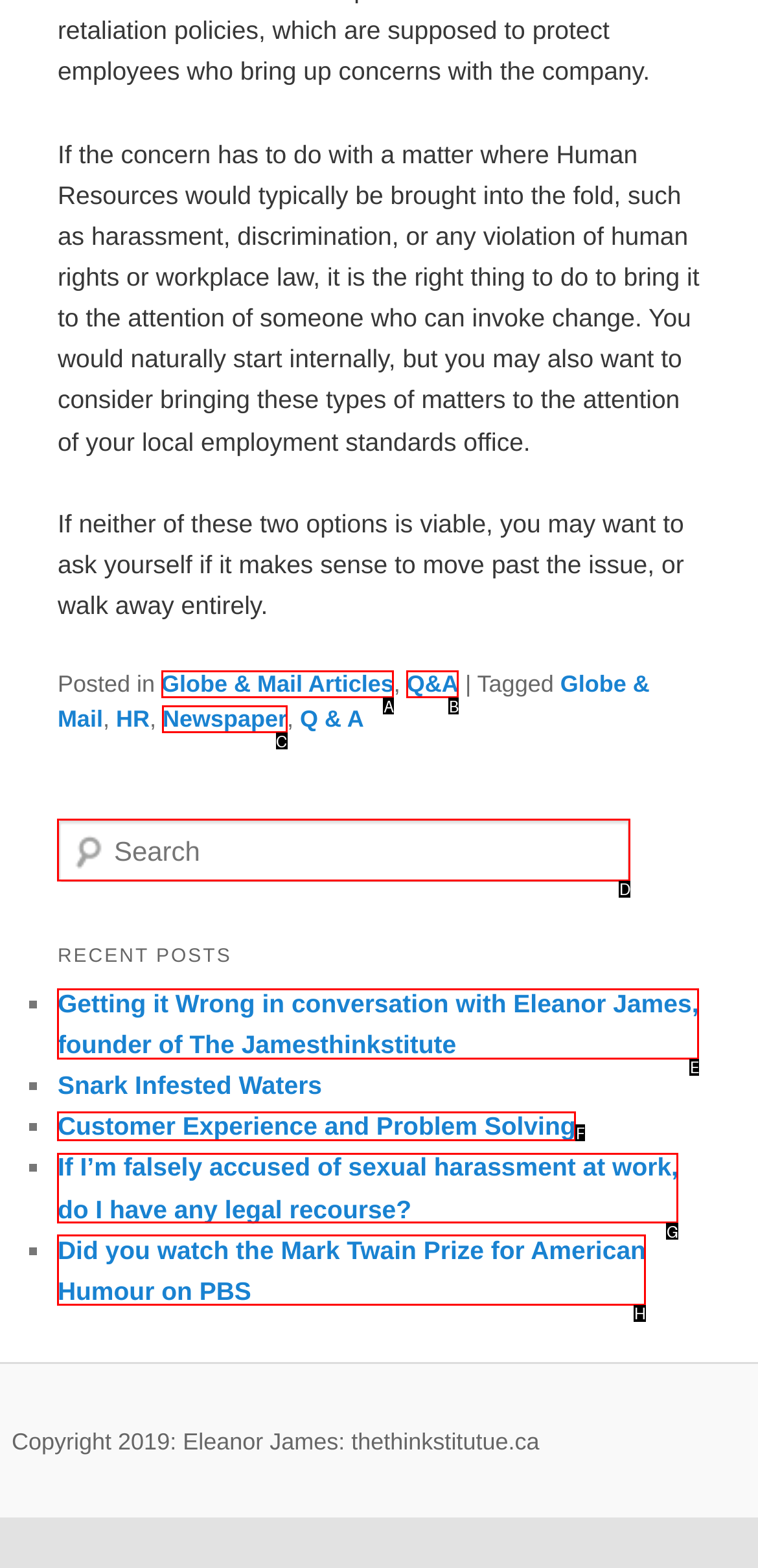Select the option that corresponds to the description: Globe & Mail Articles
Respond with the letter of the matching choice from the options provided.

A